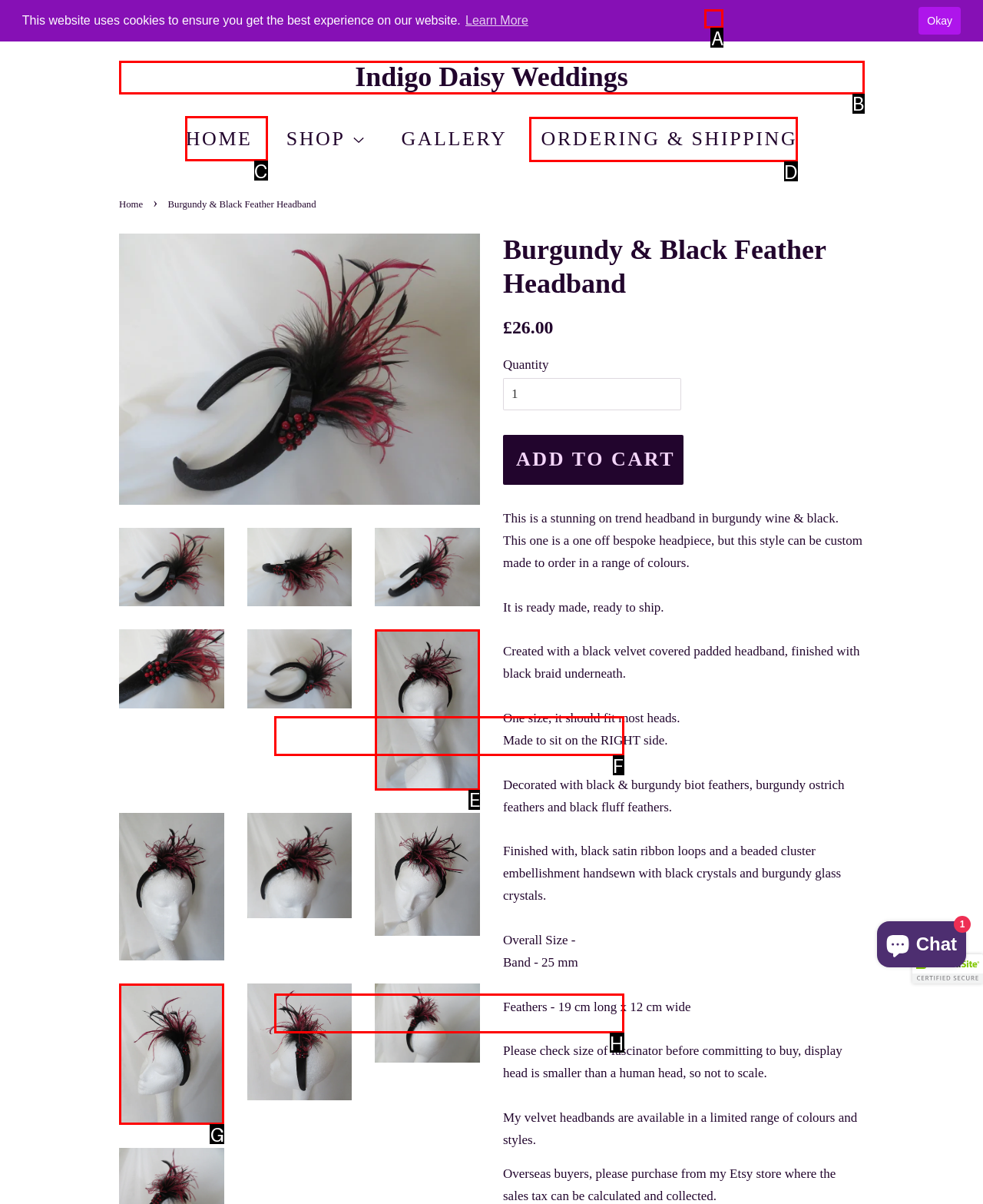Which option should be clicked to complete this task: go to home page
Reply with the letter of the correct choice from the given choices.

C